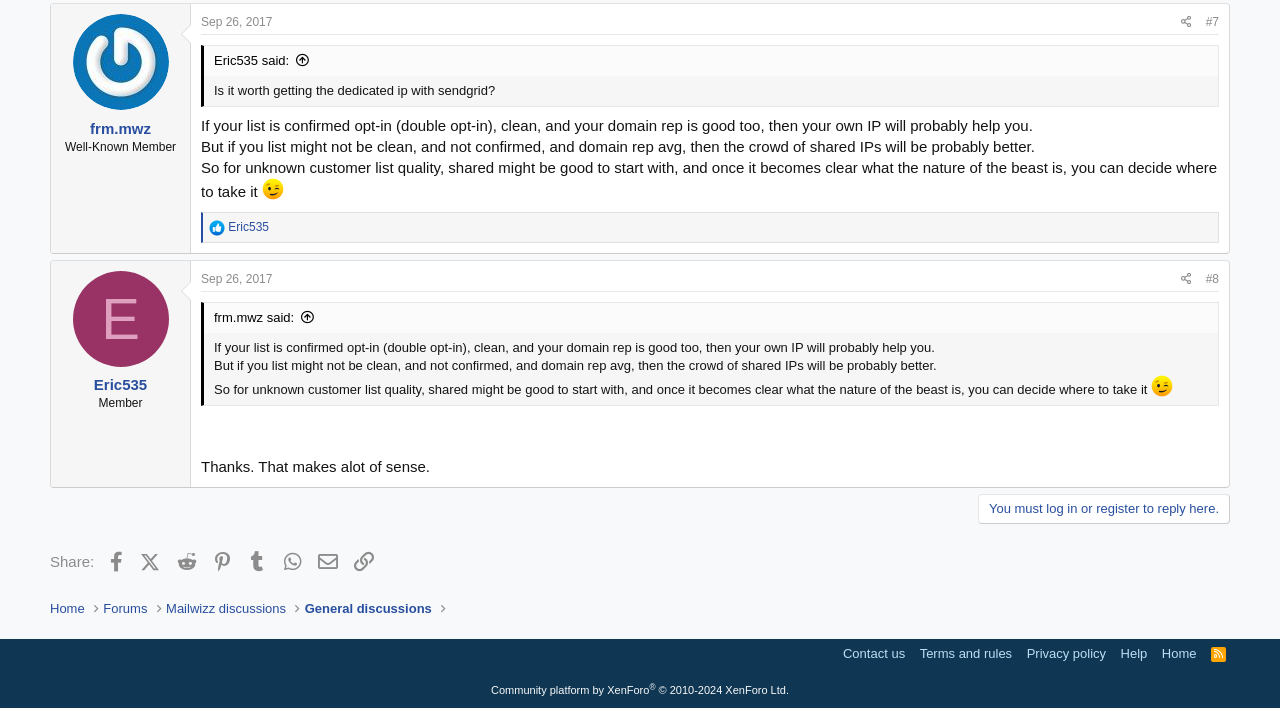Please answer the following question using a single word or phrase: 
What is the date of the second message?

Sep 26, 2017